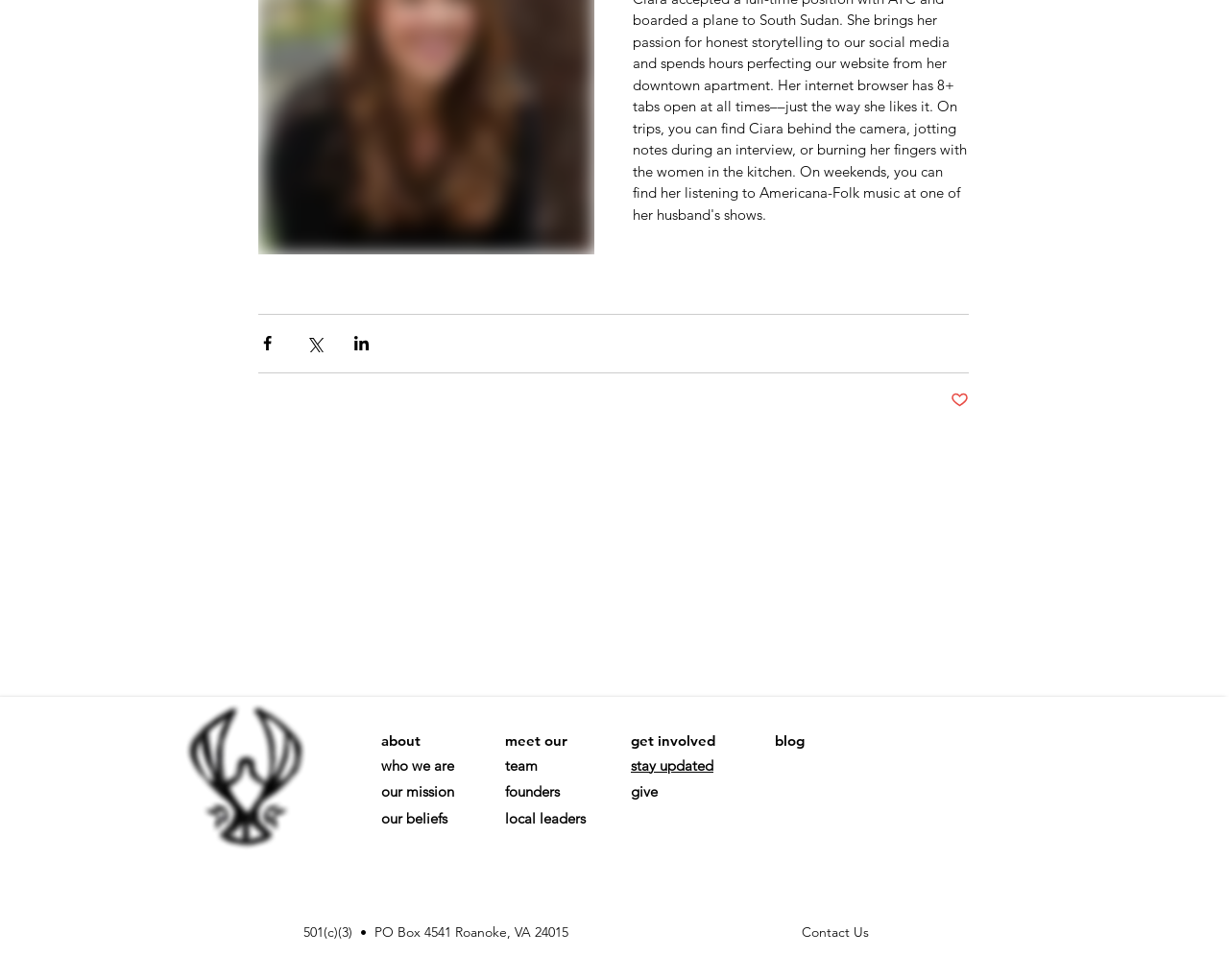Locate the bounding box coordinates of the element I should click to achieve the following instruction: "Learn about Porcelain Veneers".

None